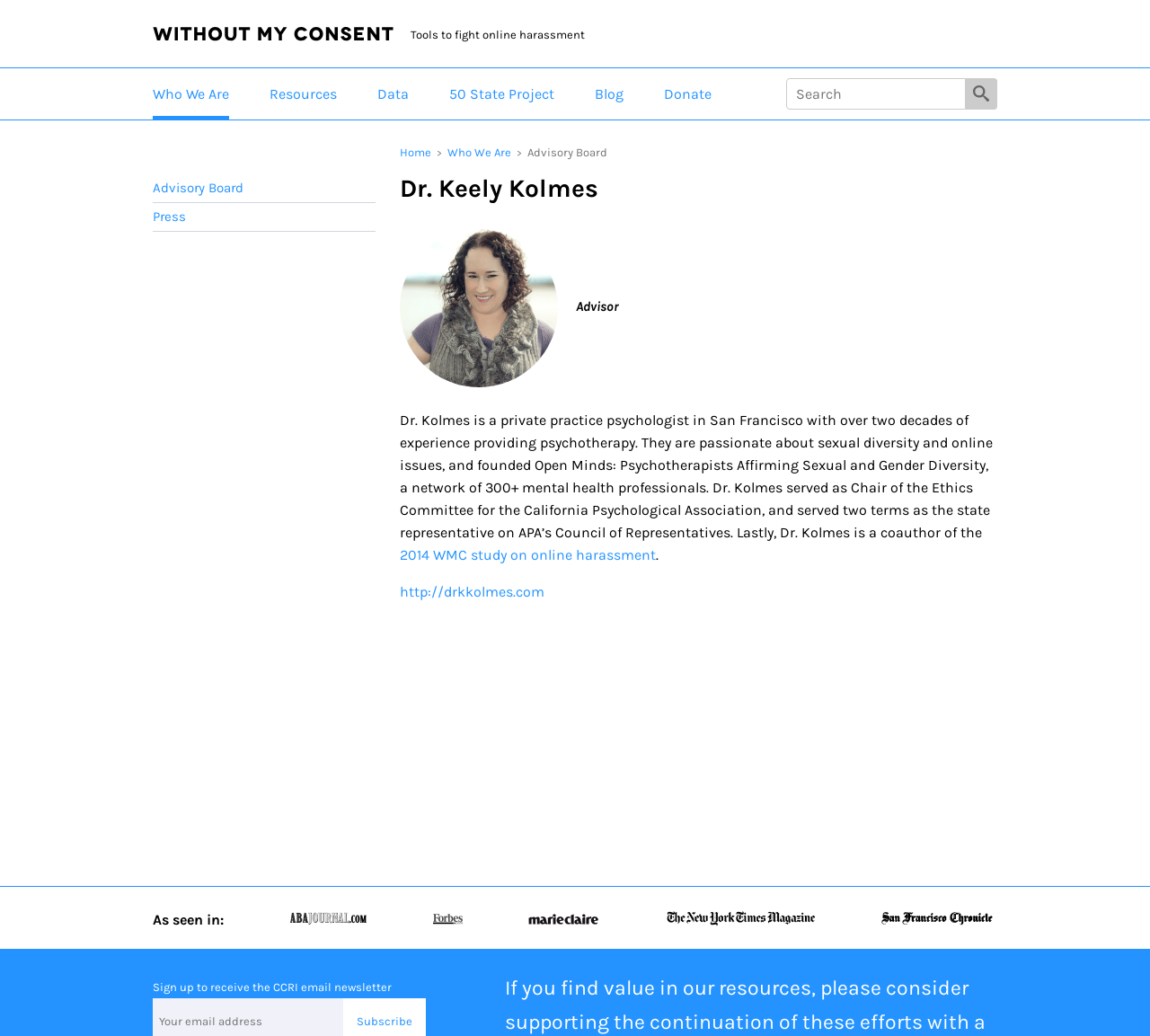What is the name of the psychologist on this webpage?
Give a detailed explanation using the information visible in the image.

I found the answer by looking at the main content section of the webpage, where I saw a heading element with the text 'Dr. Keely Kolmes'. This suggests that the webpage is about this person, and therefore, the answer to the question is Dr. Keely Kolmes.